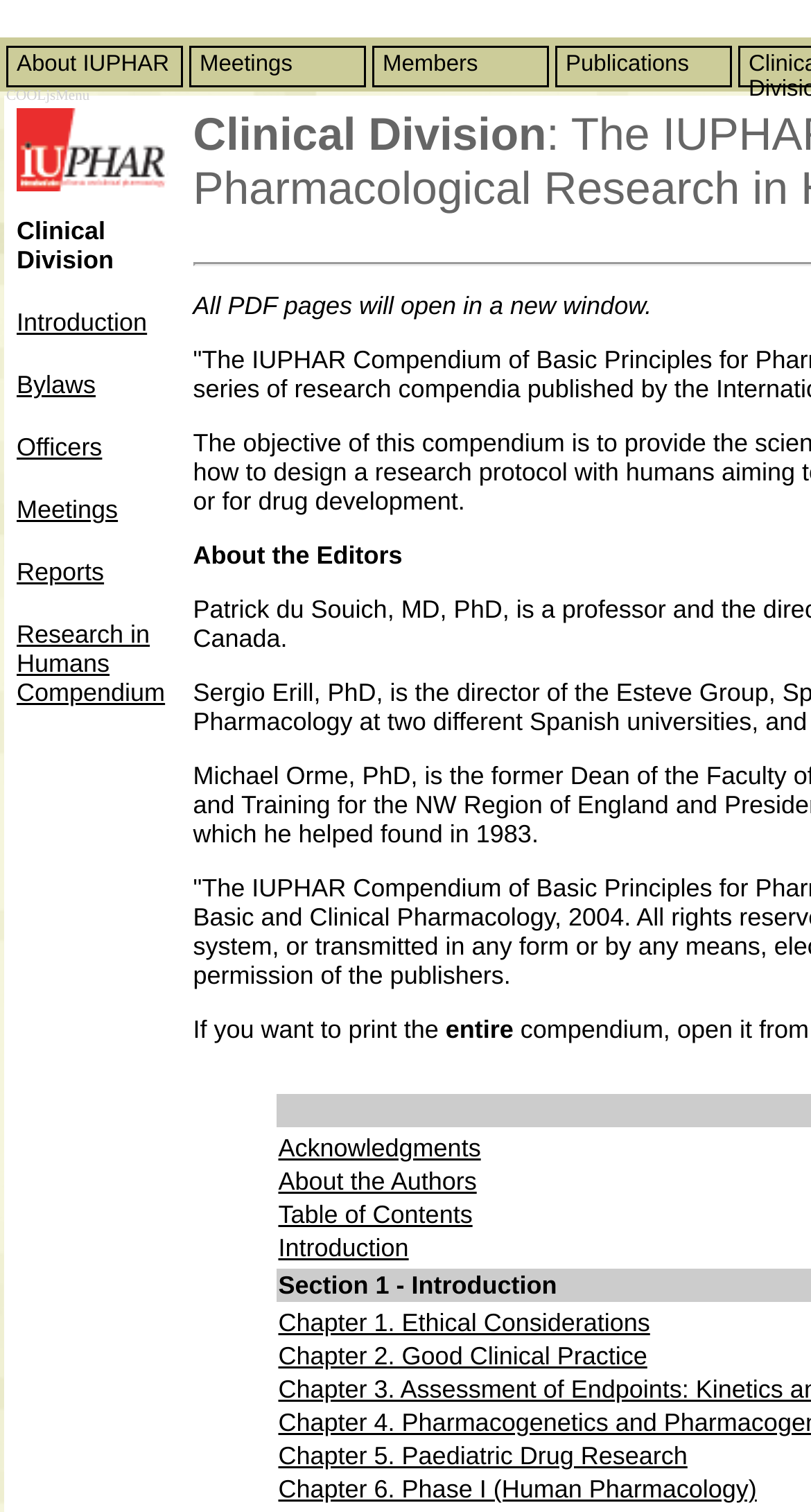Determine the bounding box for the UI element described here: "About the Authors".

[0.343, 0.772, 0.588, 0.791]